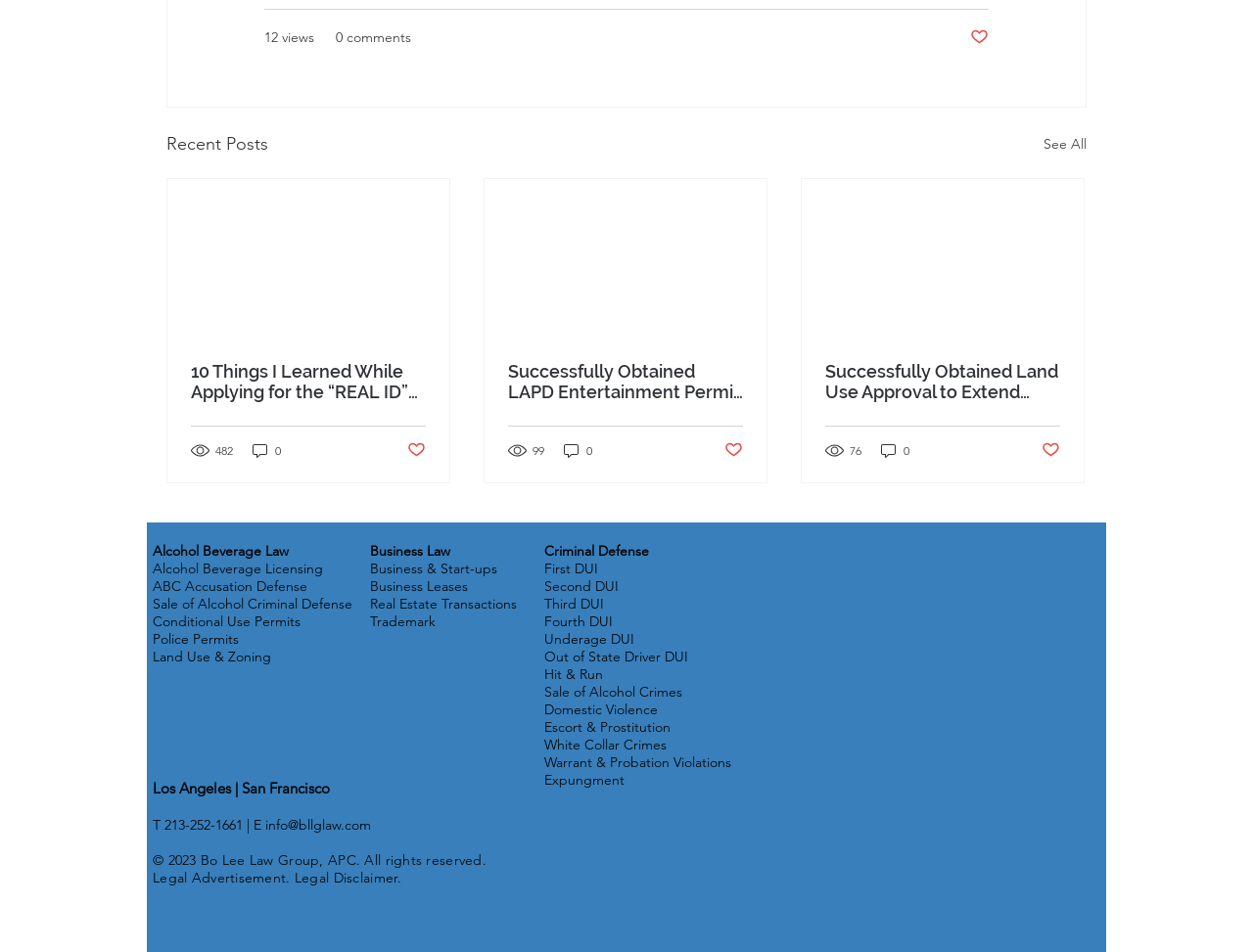Pinpoint the bounding box coordinates of the area that must be clicked to complete this instruction: "View the 'Recent Posts'".

[0.133, 0.137, 0.214, 0.167]